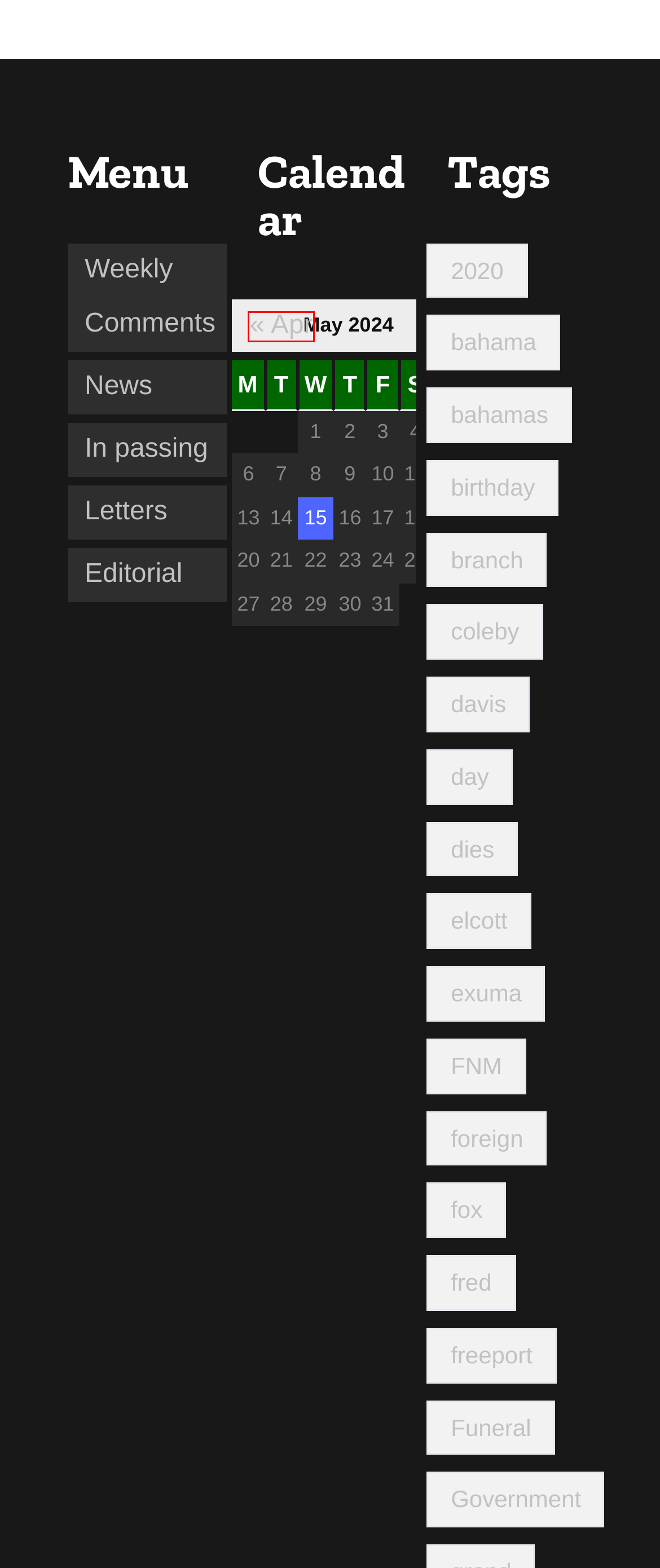Look at the screenshot of a webpage, where a red bounding box highlights an element. Select the best description that matches the new webpage after clicking the highlighted element. Here are the candidates:
A. April 2024 – Bahamas Uncensored
B. May 12, 2024 – Bahamas Uncensored
C. freeport – Bahamas Uncensored
D. davis – Bahamas Uncensored
E. Government – Bahamas Uncensored
F. foreign – Bahamas Uncensored
G. May 5, 2024 – Bahamas Uncensored
H. bahamas – Bahamas Uncensored

A